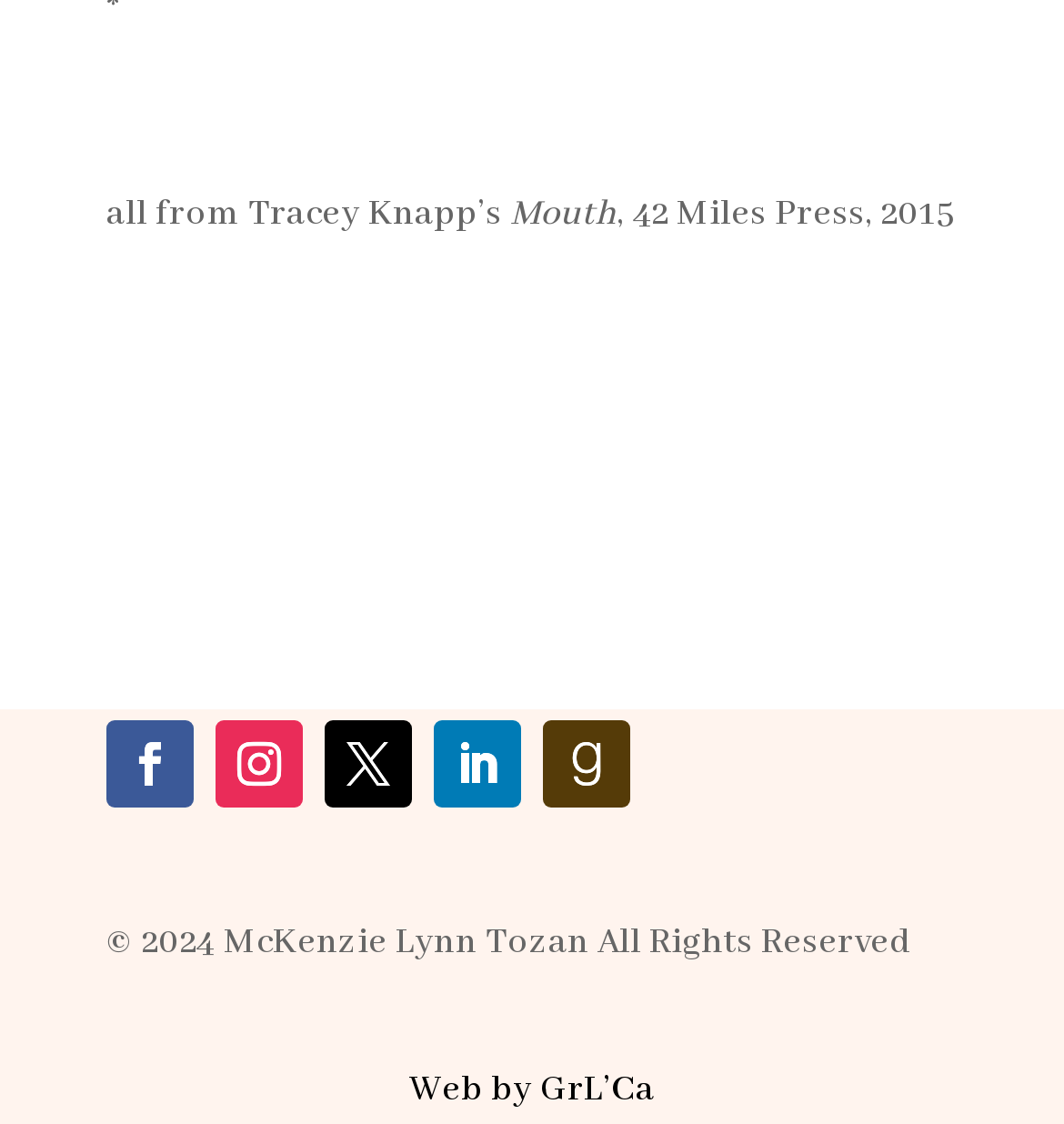Answer the question with a single word or phrase: 
Who designed the webpage?

GrL’Ca